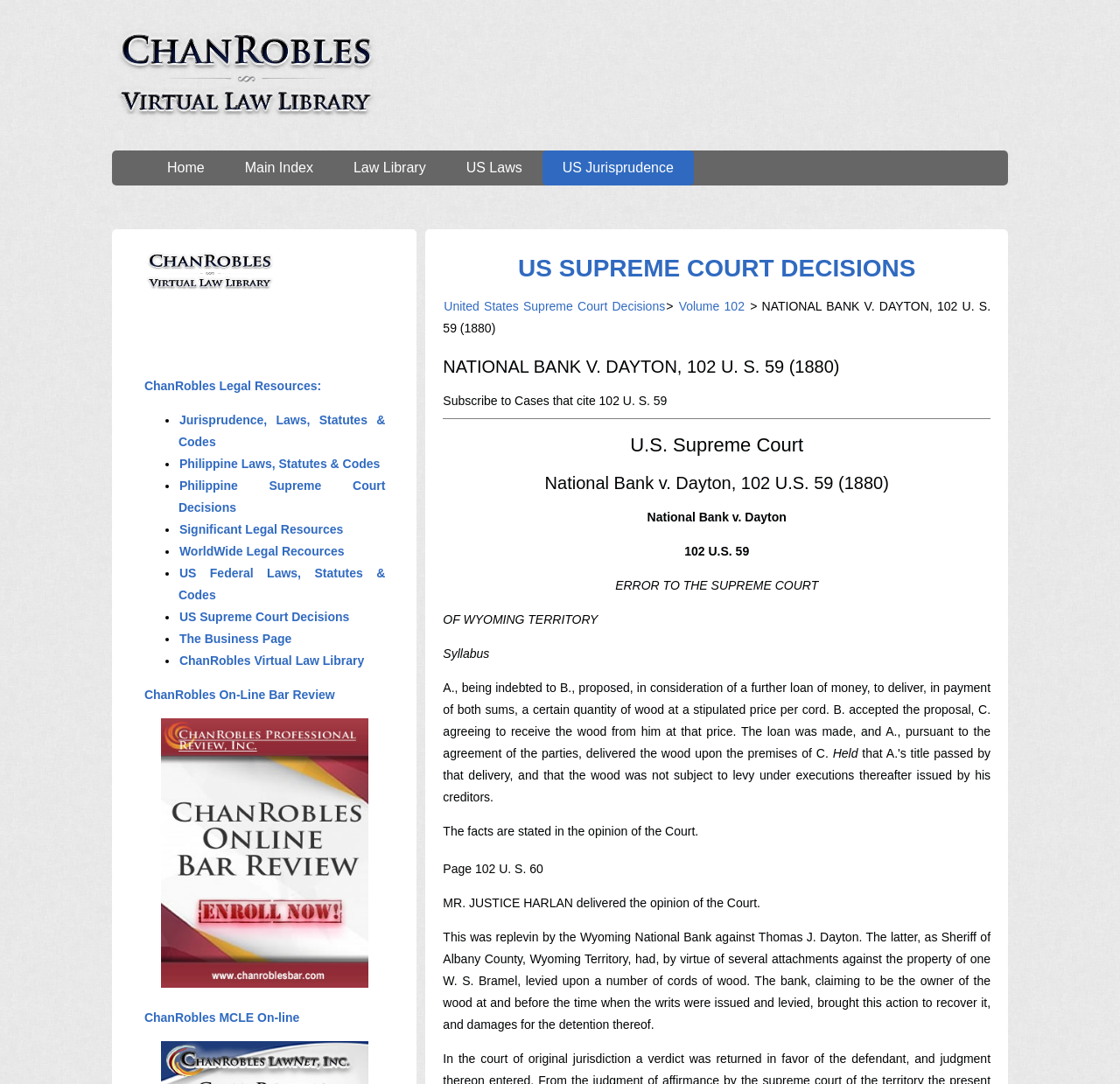Find the bounding box coordinates for the area you need to click to carry out the instruction: "Click the '4.12.1.1 Collaboration Module' link". The coordinates should be four float numbers between 0 and 1, indicated as [left, top, right, bottom].

None